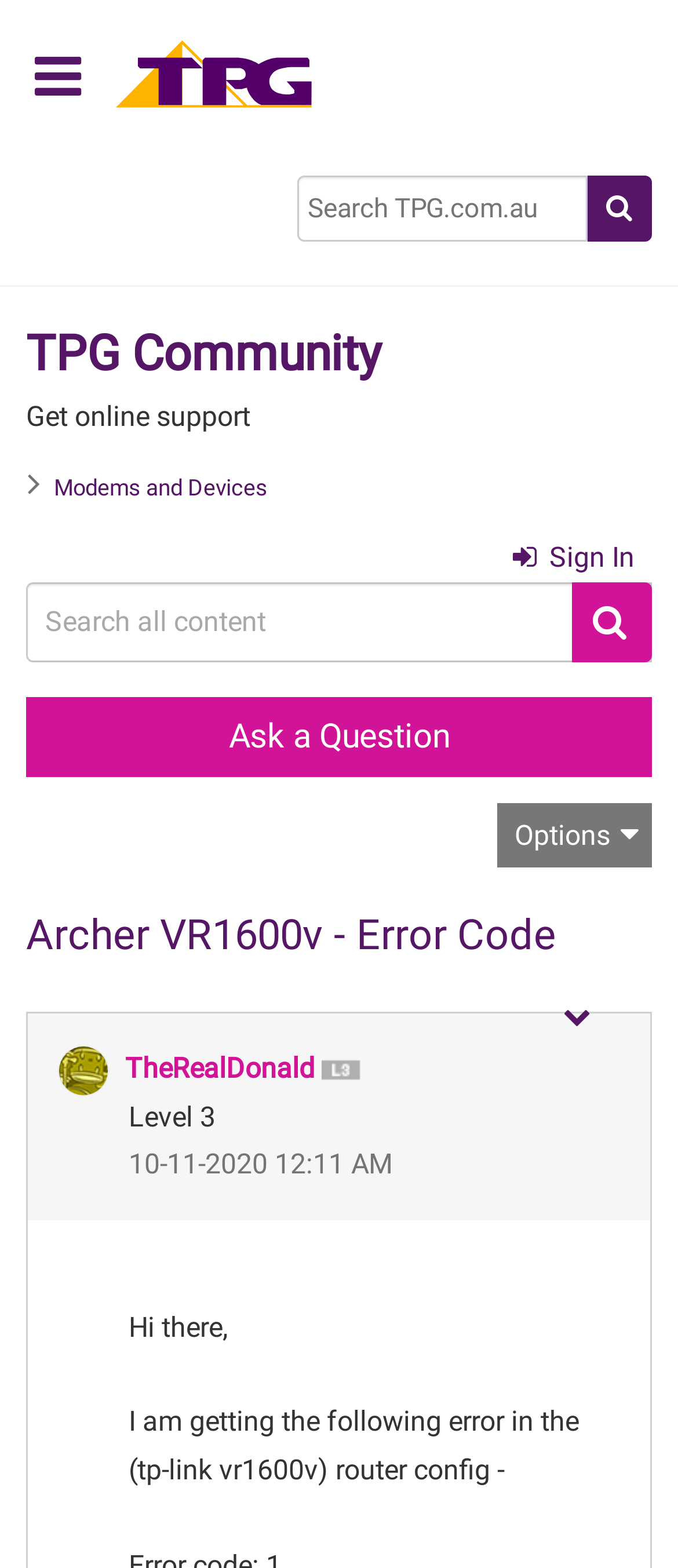Please locate the bounding box coordinates for the element that should be clicked to achieve the following instruction: "Click the search button". Ensure the coordinates are given as four float numbers between 0 and 1, i.e., [left, top, right, bottom].

[0.867, 0.111, 0.962, 0.154]